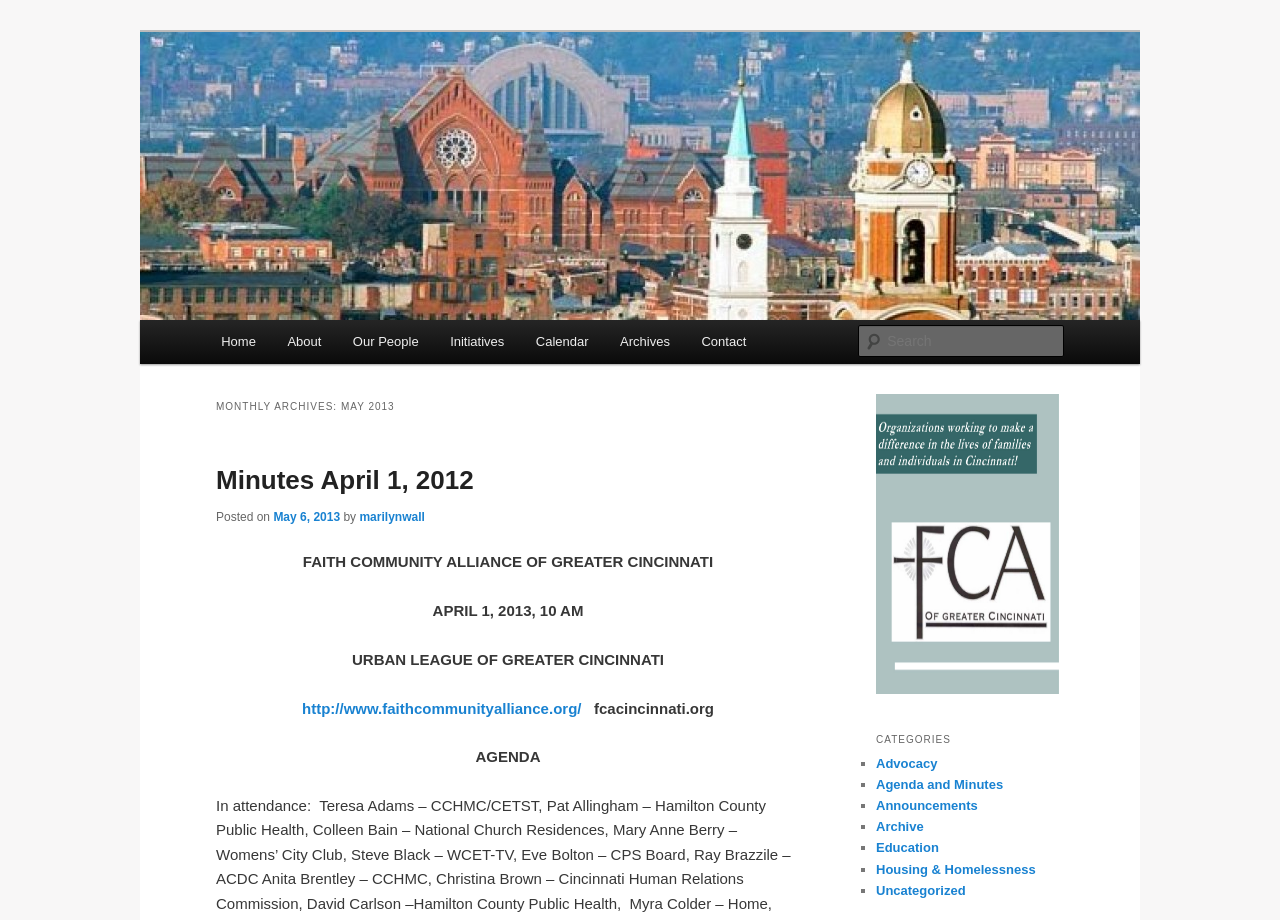Calculate the bounding box coordinates of the UI element given the description: "Archive".

[0.684, 0.891, 0.722, 0.907]